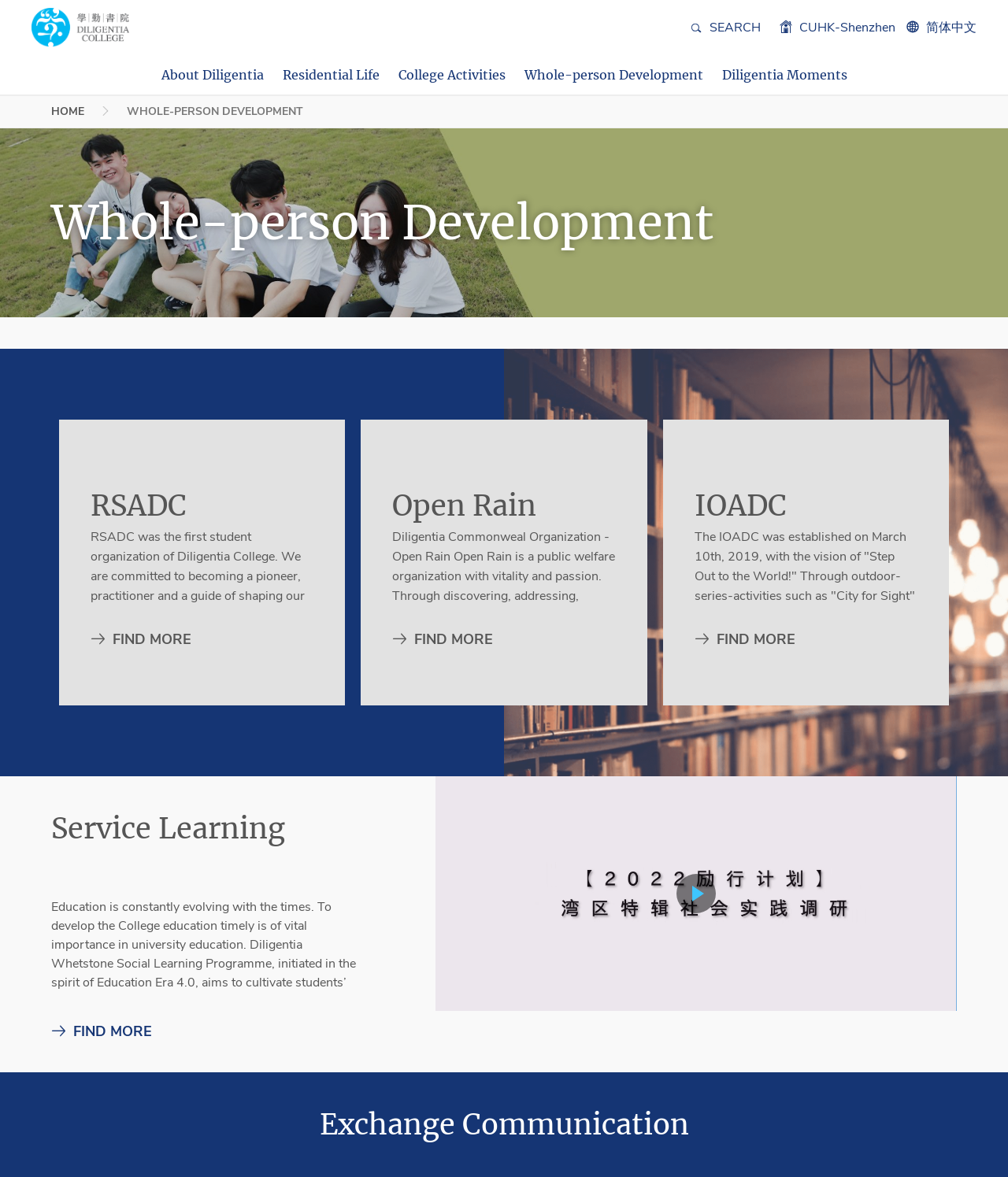Provide the bounding box coordinates of the HTML element this sentence describes: "Moments of Diligentia". The bounding box coordinates consist of four float numbers between 0 and 1, i.e., [left, top, right, bottom].

[0.348, 0.19, 0.469, 0.204]